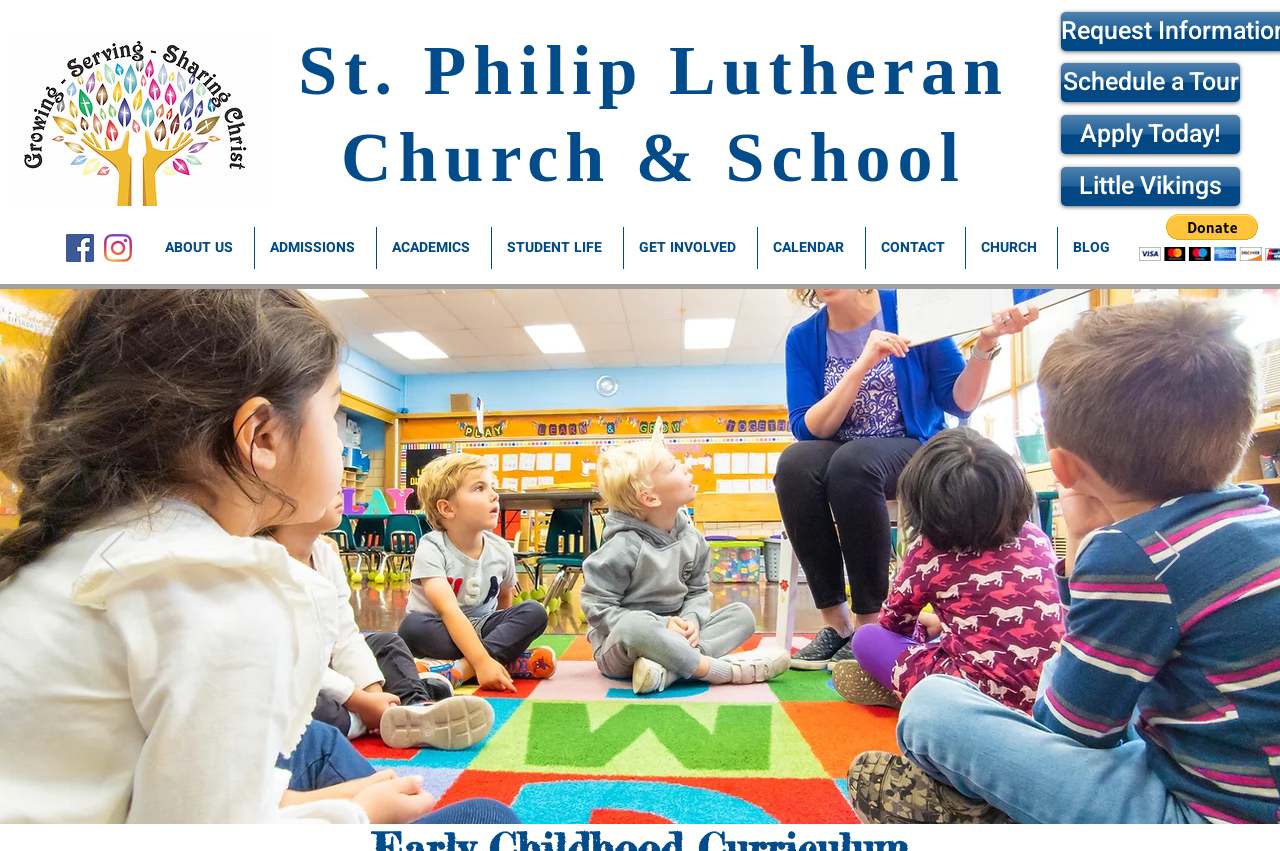How many buttons are there in the slideshow?
Based on the image, answer the question with a single word or brief phrase.

2